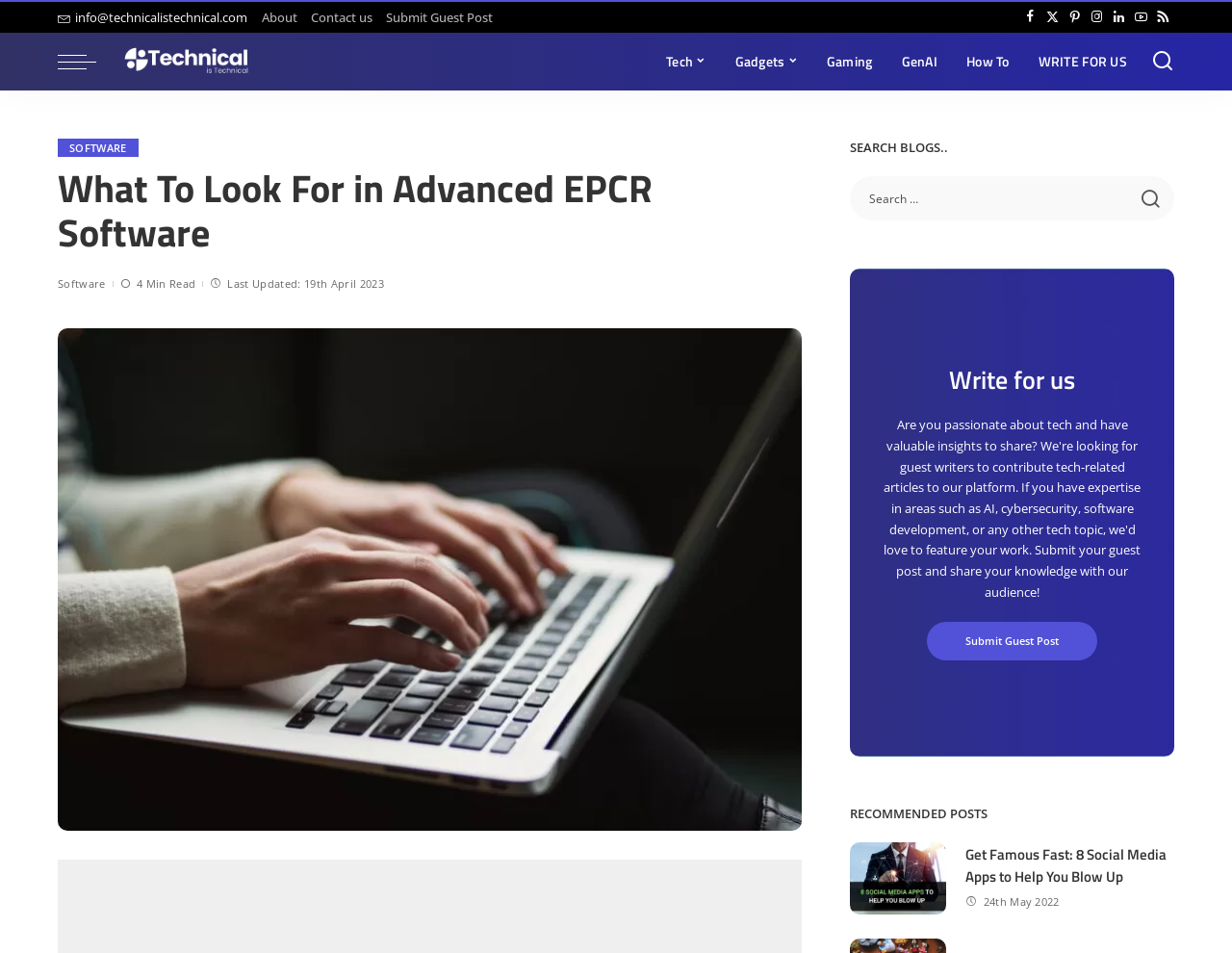Select the bounding box coordinates of the element I need to click to carry out the following instruction: "Read the recommended post about social media apps".

[0.69, 0.884, 0.768, 0.96]